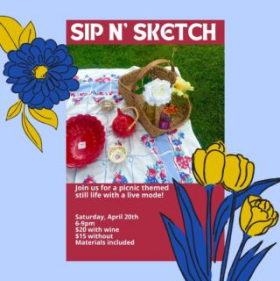Describe all the elements in the image with great detail.

Join us for an exciting evening of creativity at our "Sip N' Sketch" event! Taking place on **Saturday, April 20th**, from **6 PM to 9 PM**, this unique experience invites you to participate in a picnic-themed still life session featuring a live model. 

For just **$20**, enjoy a glass of wine while you unleash your artistic talents, or opt for **$15** without wine. All materials will be provided, making it easy for anyone to join in, regardless of skill level. Don’t miss this opportunity to engage in a relaxing evening filled with art, fellowship, and inspiration! 

Come and celebrate the beauty of spring while refining your artistic skills in a welcoming environment. We can't wait to see you there! 🌼🍷